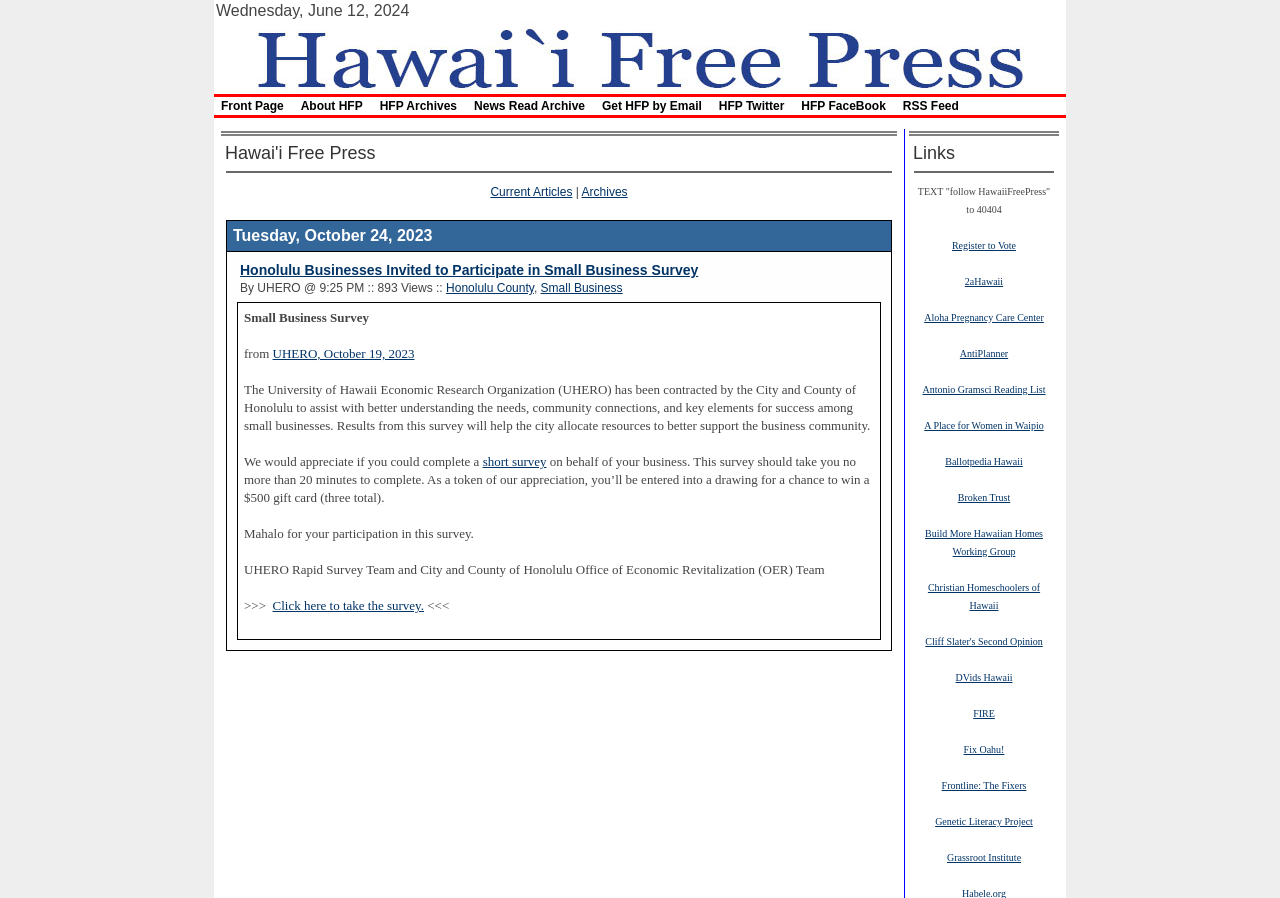Determine the bounding box coordinates of the clickable element necessary to fulfill the instruction: "Read the current articles". Provide the coordinates as four float numbers within the 0 to 1 range, i.e., [left, top, right, bottom].

[0.383, 0.206, 0.447, 0.222]